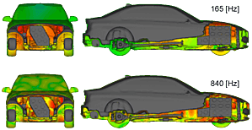What part of the vehicle shows increased complexity and intensity at 840 Hz?
Based on the visual, give a brief answer using one word or a short phrase.

engine compartment and cardan tunnel